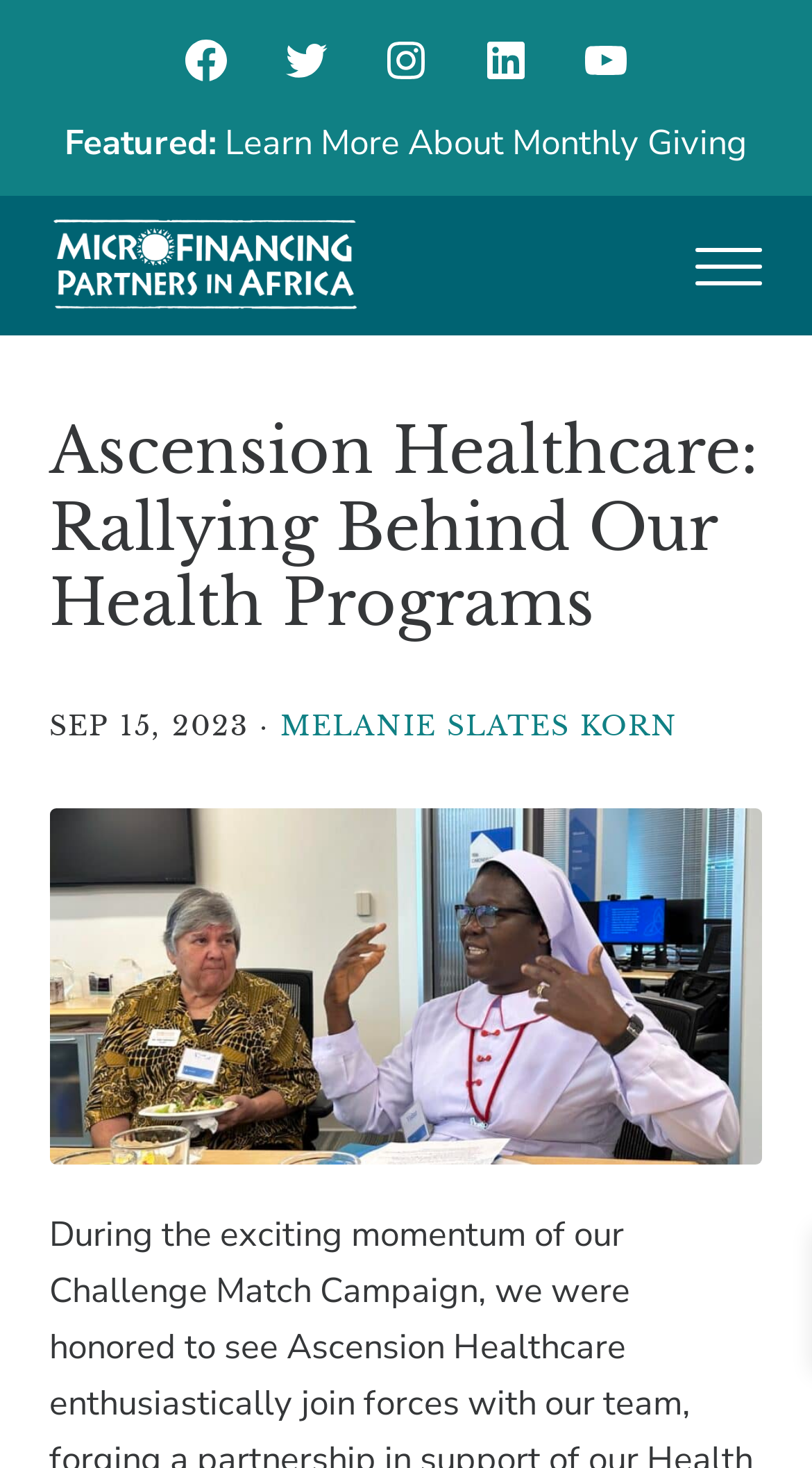Determine the bounding box coordinates of the element that should be clicked to execute the following command: "Visit Microfinancing Partners in Africa".

[0.061, 0.148, 0.446, 0.215]